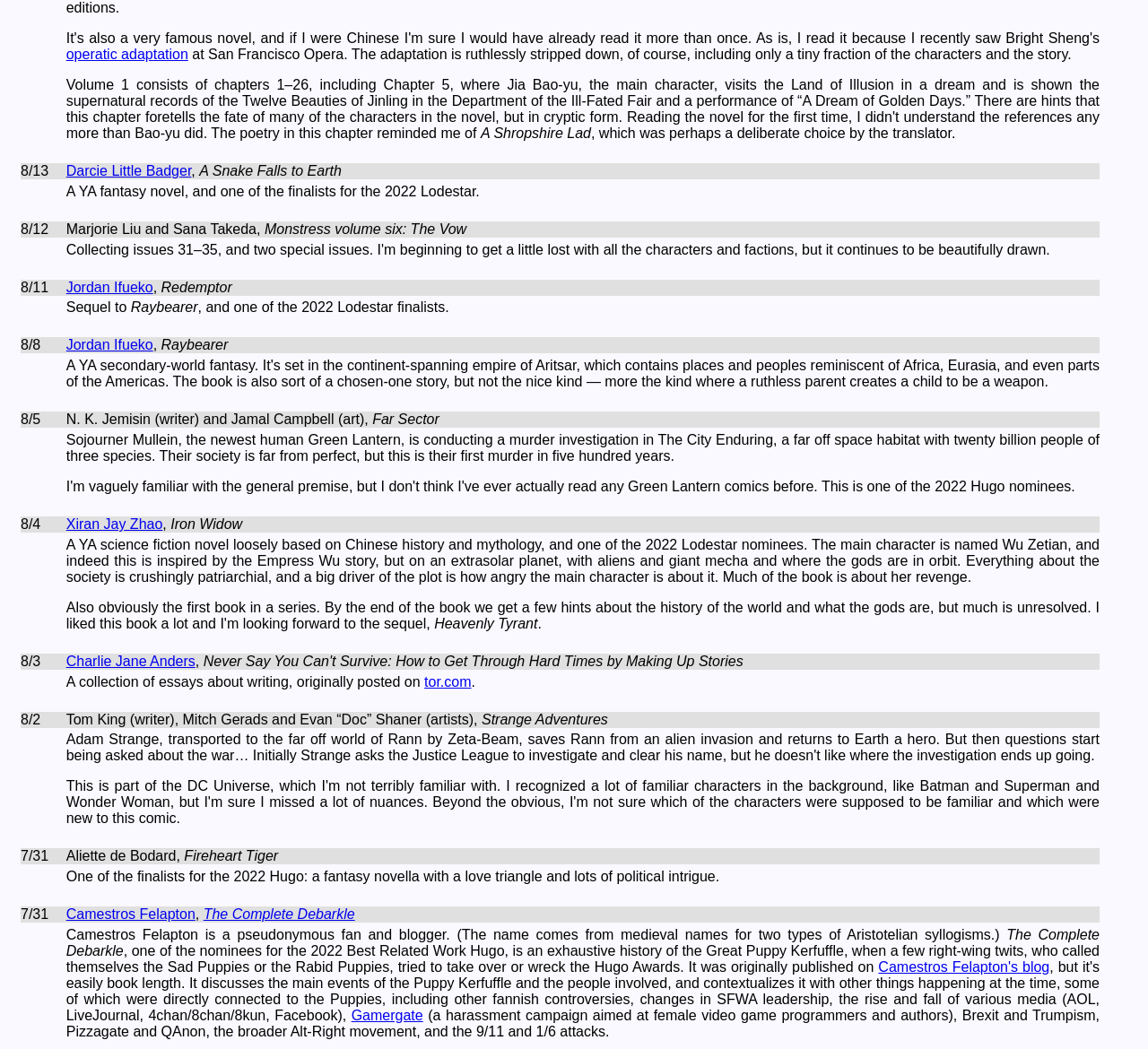Determine the bounding box coordinates of the clickable region to carry out the instruction: "Learn more about the book Iron Widow by Xiran Jay Zhao".

[0.058, 0.492, 0.142, 0.507]